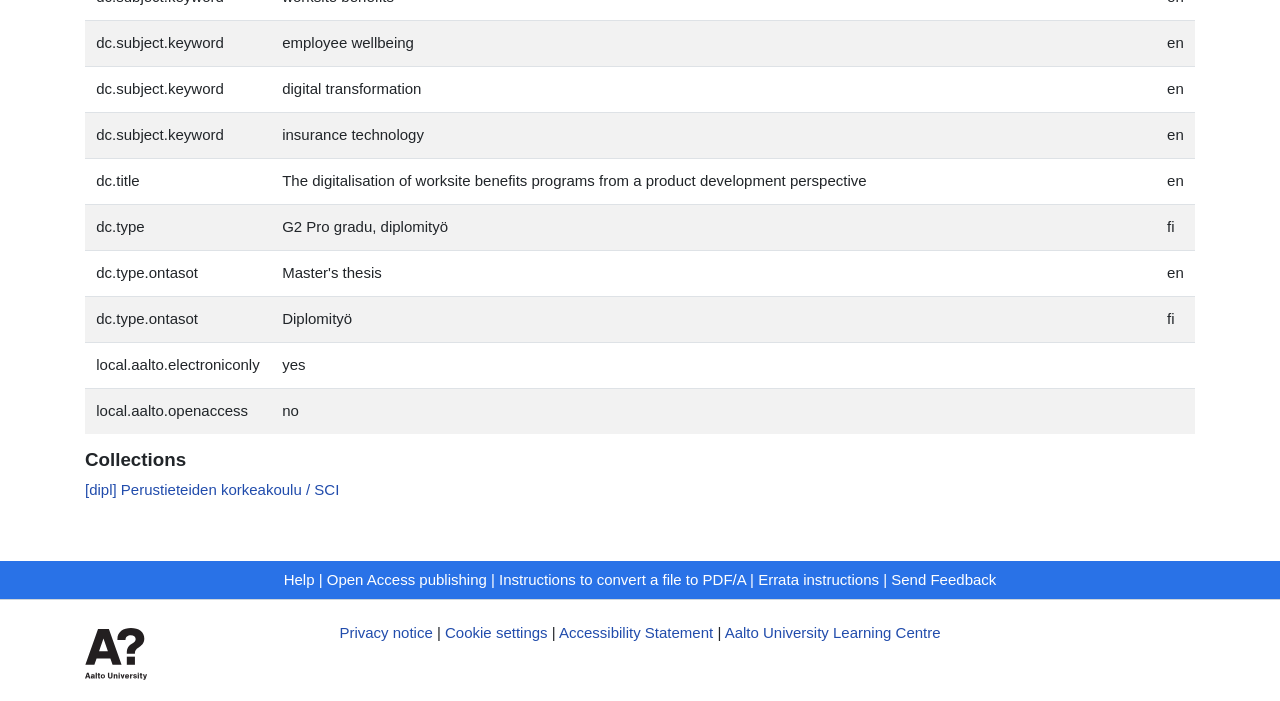How many rows are there in the table?
By examining the image, provide a one-word or phrase answer.

7